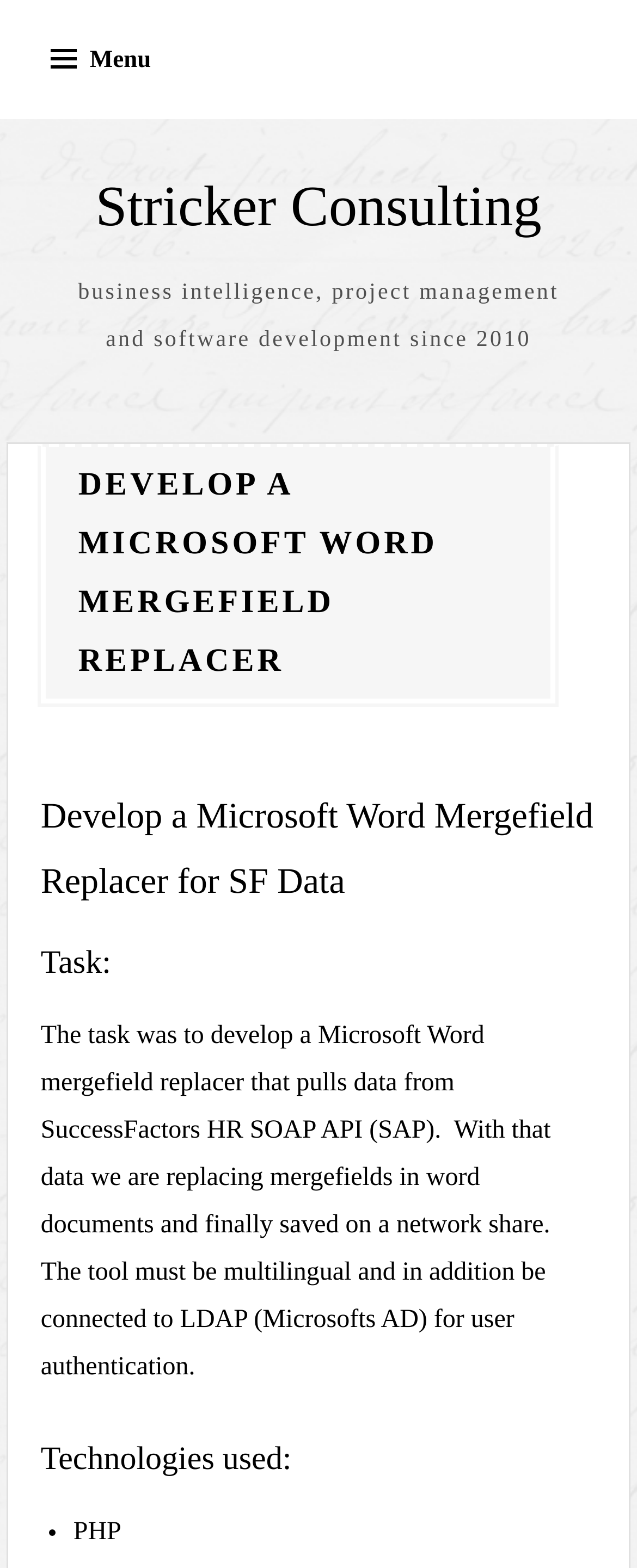What is the company name?
Please give a detailed and elaborate explanation in response to the question.

I found the company name by looking at the link element with the text 'Stricker Consulting' which is located at the top of the webpage, indicating it's the company's website.